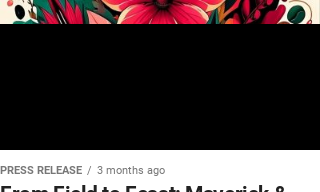Give an elaborate caption for the image.

The image features a vibrant floral design, which is likely part of a promotional piece for the "Maverick & Farmer" establishment, celebrating the theme of "From Field to Feast." This initiative aims to highlight the connection between farming and culinary experiences, emphasizing the fresh, locally sourced ingredients that define their offerings. The rich colors and intricate details of the flower illustrations suggest a lively atmosphere, inviting diners to partake in the immersive experiences the restaurant promises, particularly during special events such as the Harvest Festival. Overall, the image sets a warm, inviting tone that aligns with the ethos of celebrating seasonal produce and artisanal cooking.